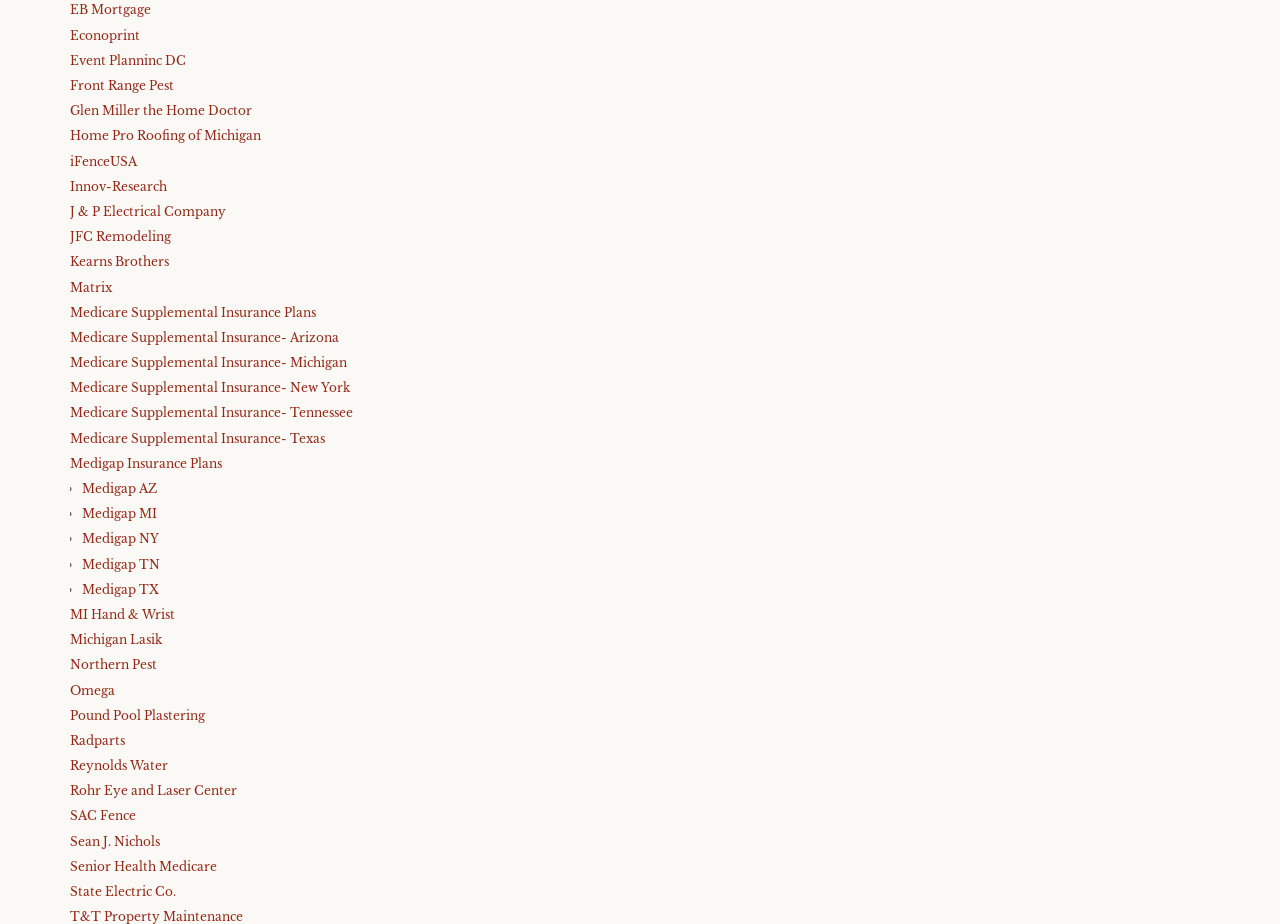Identify the bounding box coordinates for the UI element described as follows: Medicare Supplemental Insurance- Michigan. Use the format (top-left x, top-left y, bottom-right x, bottom-right y) and ensure all values are floating point numbers between 0 and 1.

[0.055, 0.384, 0.271, 0.401]